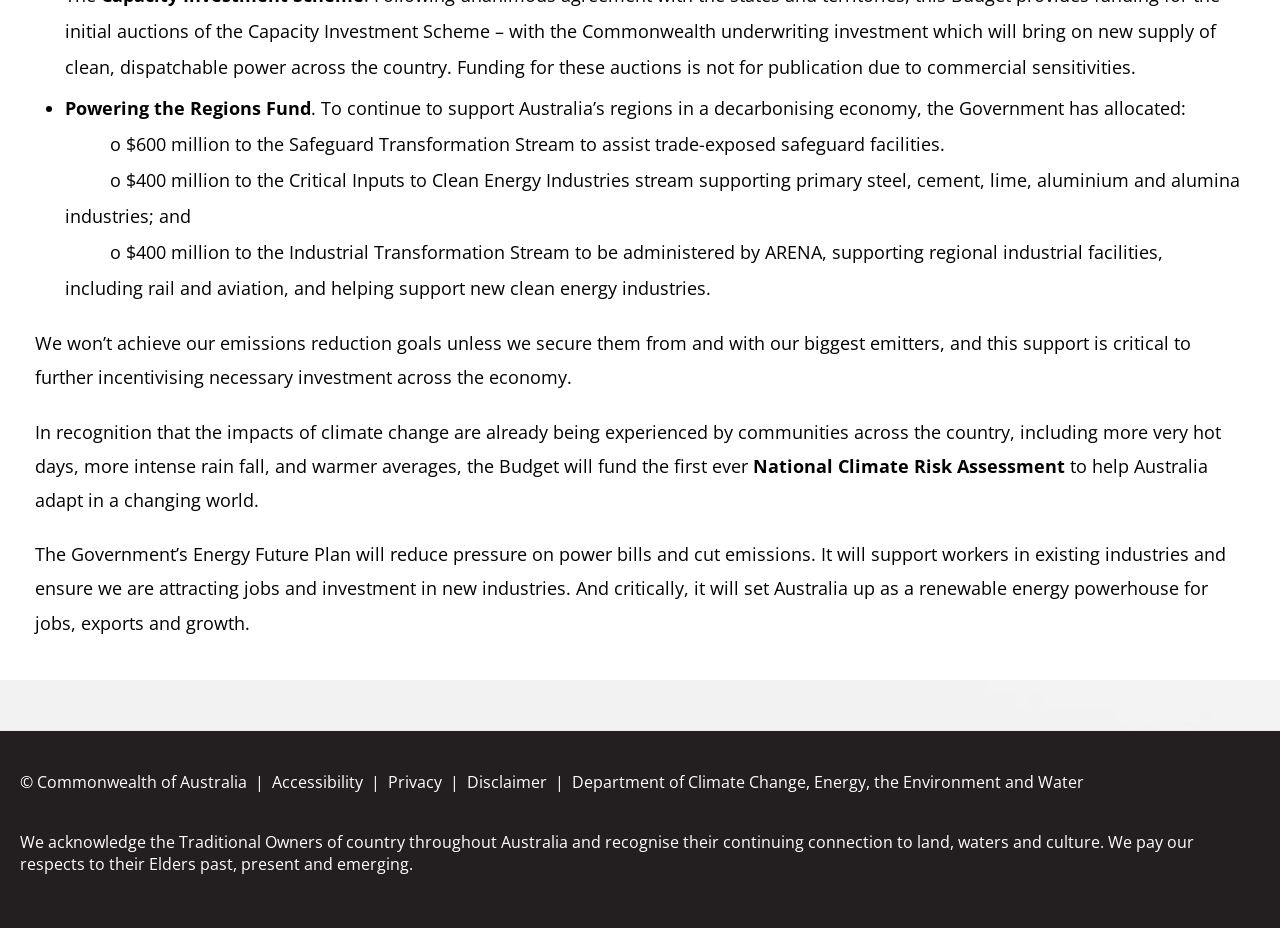Using the description: "© Commonwealth of Australia", identify the bounding box of the corresponding UI element in the screenshot.

[0.016, 0.816, 0.193, 0.84]